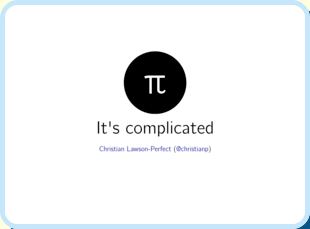Create an extensive caption that includes all significant details of the image.

This image serves as the title card for a presentation titled "It's complicated," which focuses on the mathematical constant π (pi). The design features a prominent, stylized representation of the π symbol enclosed within a black circle. Below the symbol, the title elegantly states "It's complicated" in a clear, modern font. At the bottom, the name of the presenter, Christian Lawson-Perfect, is displayed along with his social media handle, @christiarp, suggesting an invitation for further engagement or discussion via social platforms. The overall aesthetic, framed with a soft blue border, combines simplicity and sophistication, reflecting the intriguing complexities of mathematics and its interpretations.